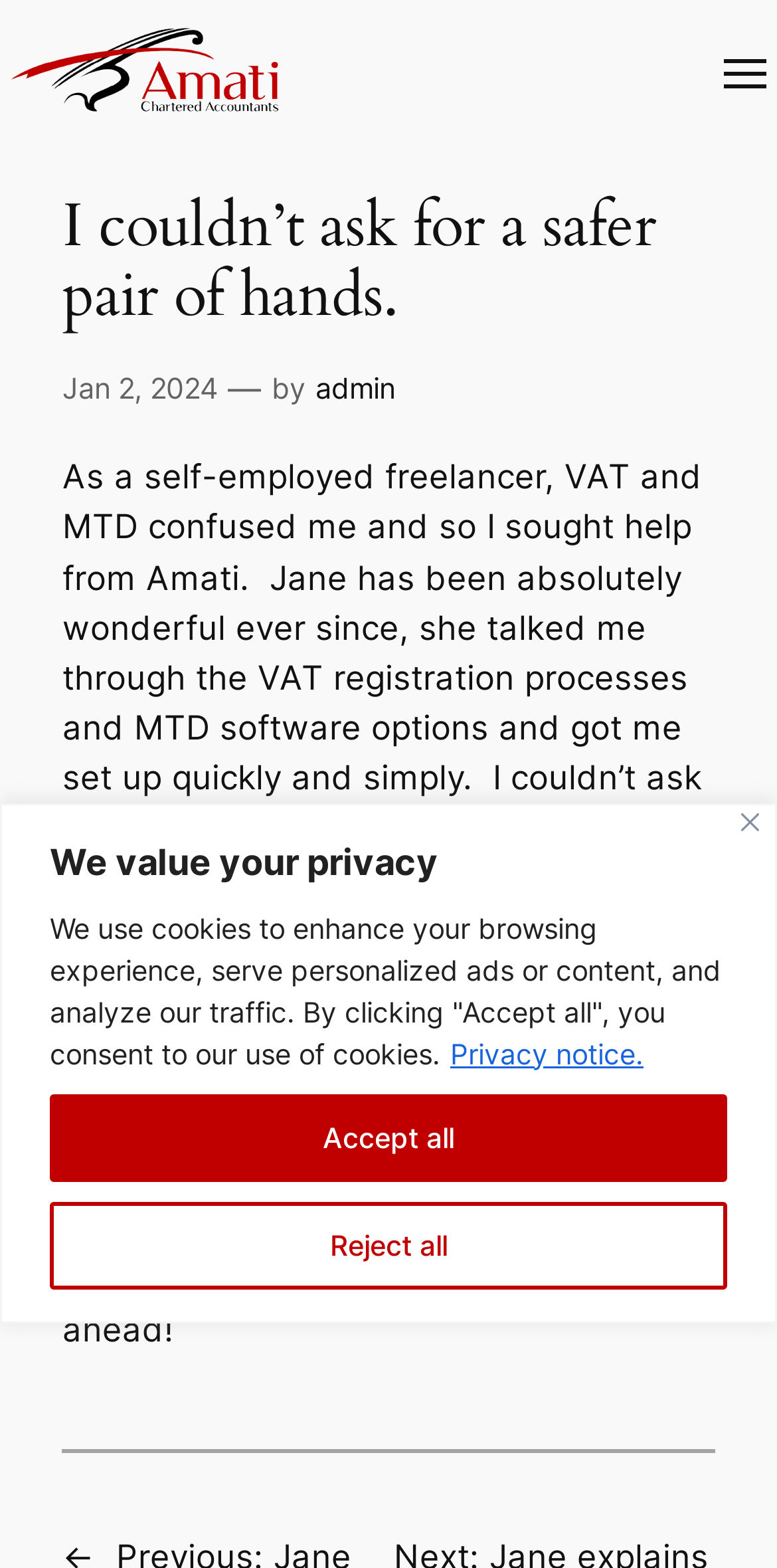Identify the bounding box coordinates of the clickable region to carry out the given instruction: "View the date of the article".

[0.08, 0.236, 0.28, 0.258]